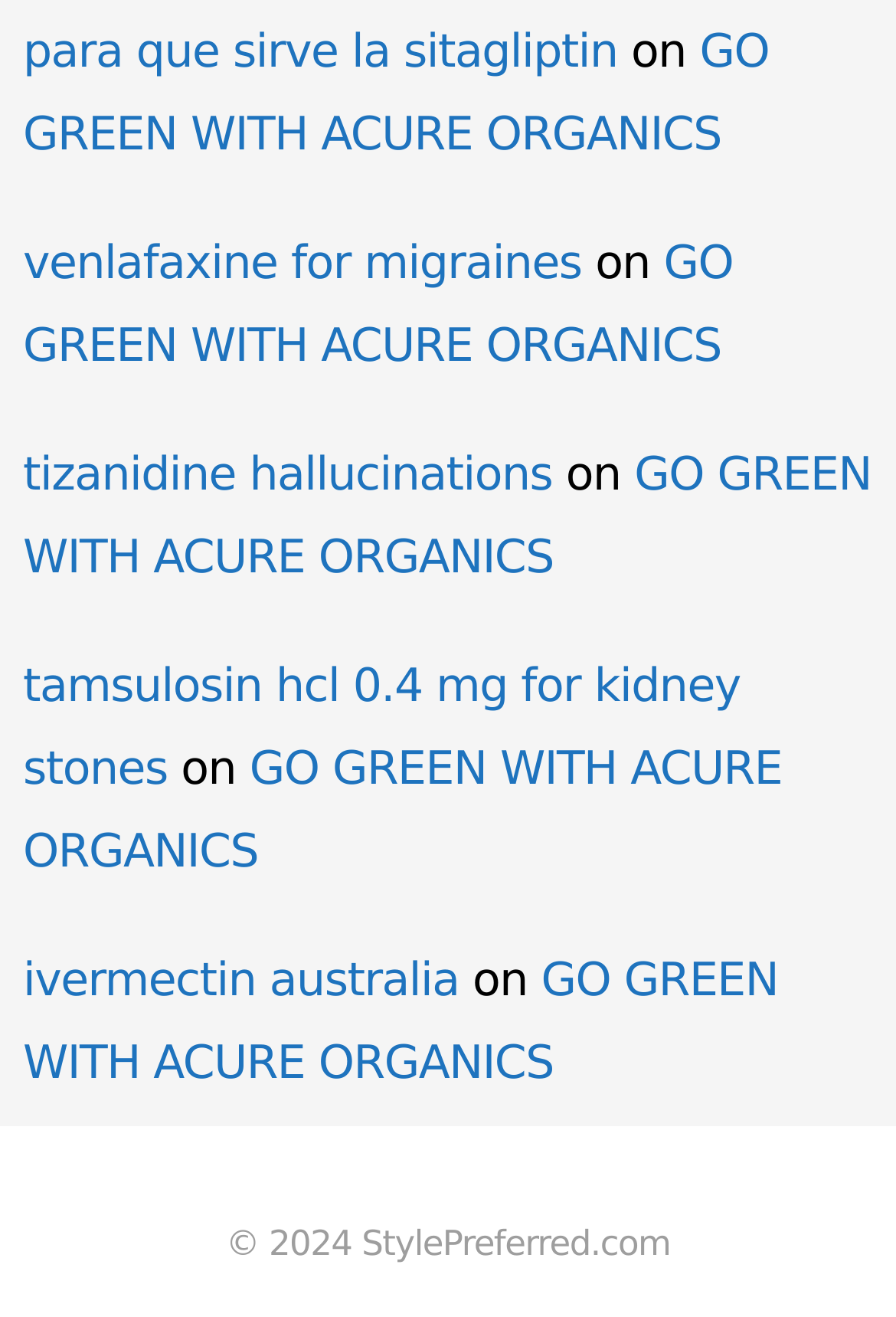Locate the coordinates of the bounding box for the clickable region that fulfills this instruction: "follow the link about venlafaxine for migraines".

[0.026, 0.178, 0.649, 0.22]